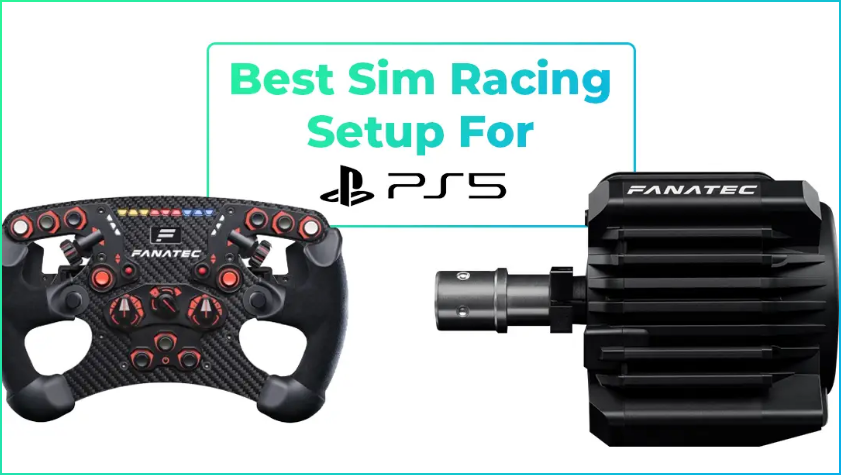Answer this question using a single word or a brief phrase:
What is the material of the racing wheel's finish?

Carbon fiber